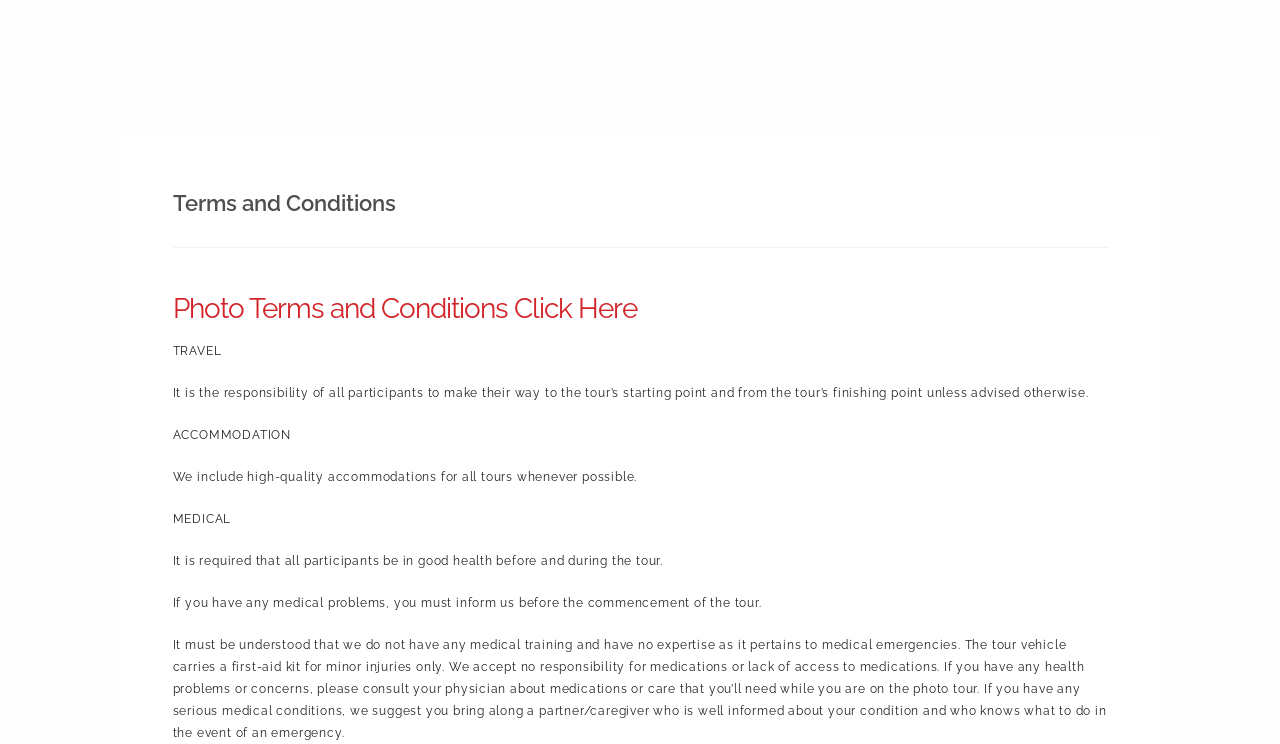Identify the bounding box coordinates for the element you need to click to achieve the following task: "Click the logo link". The coordinates must be four float values ranging from 0 to 1, formatted as [left, top, right, bottom].

[0.047, 0.109, 0.176, 0.133]